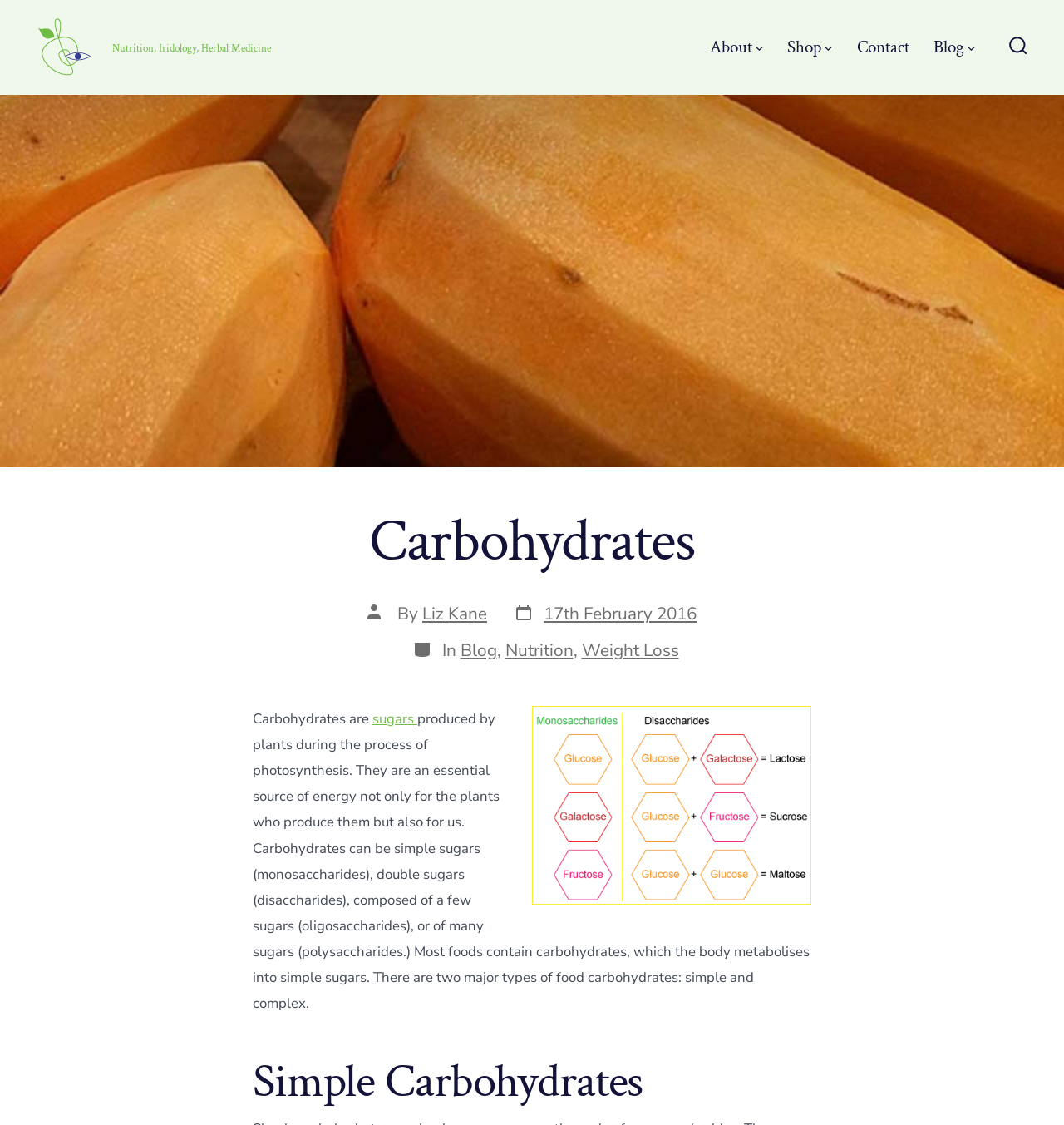Can you specify the bounding box coordinates of the area that needs to be clicked to fulfill the following instruction: "Learn about Nutrition"?

[0.475, 0.567, 0.539, 0.588]